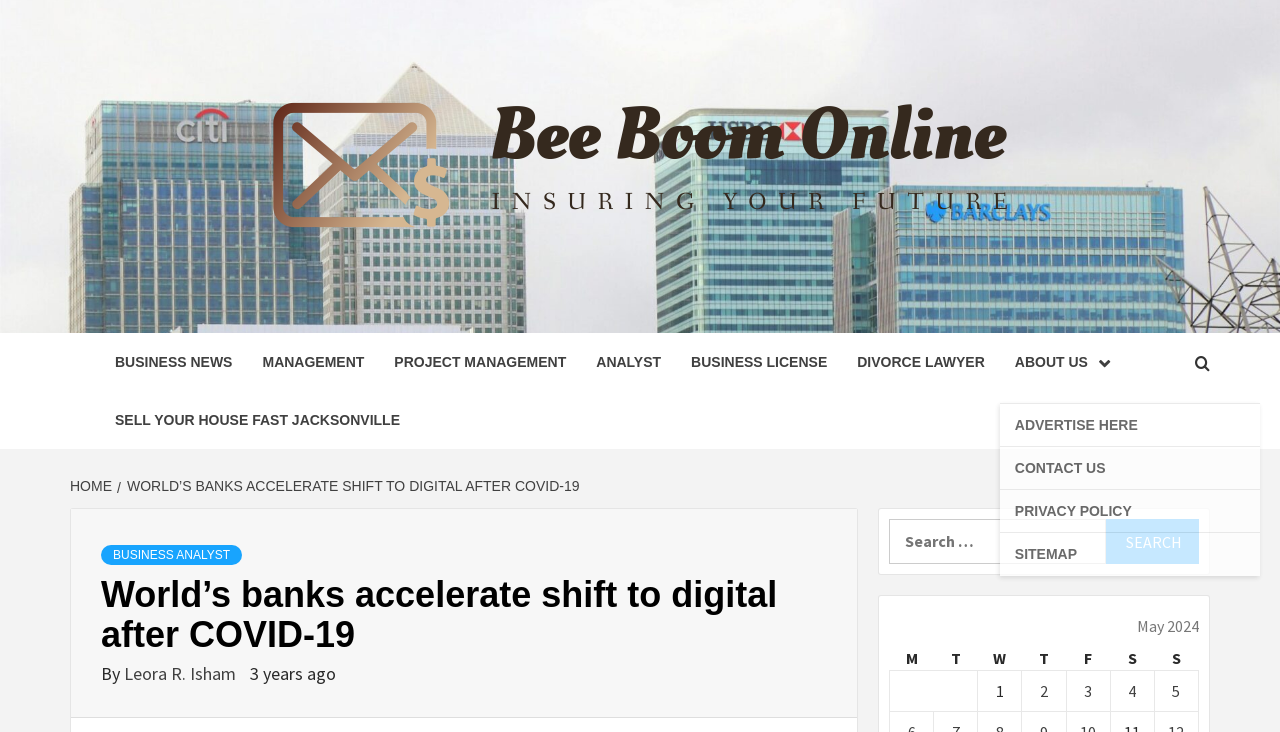Examine the screenshot and answer the question in as much detail as possible: What is the name of the website?

The name of the website can be found in the top-left corner of the webpage, where it is written as 'Bee Boom Online' in a link format.